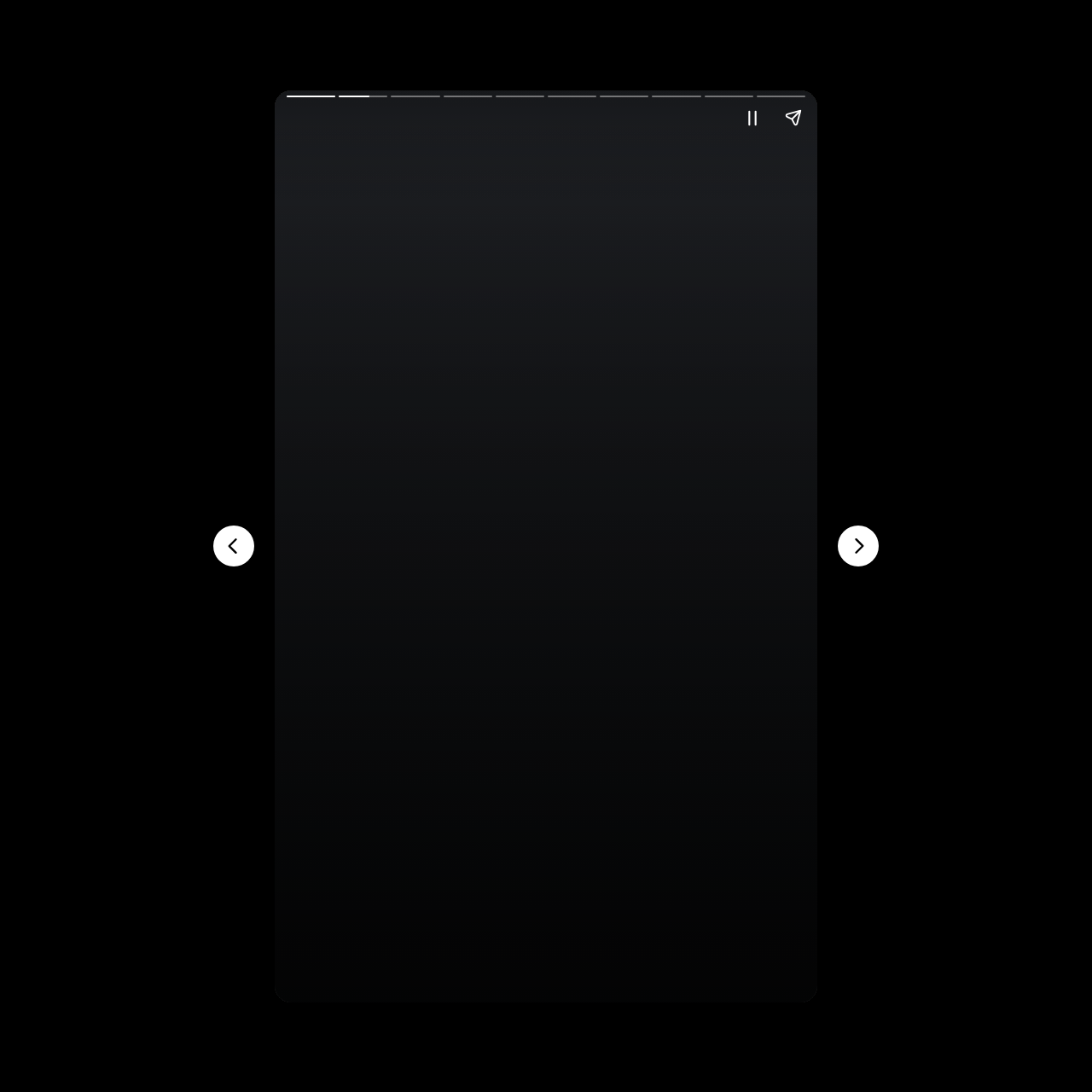What is the purpose of the 'Pause story' button?
Using the image as a reference, give a one-word or short phrase answer.

To pause the story